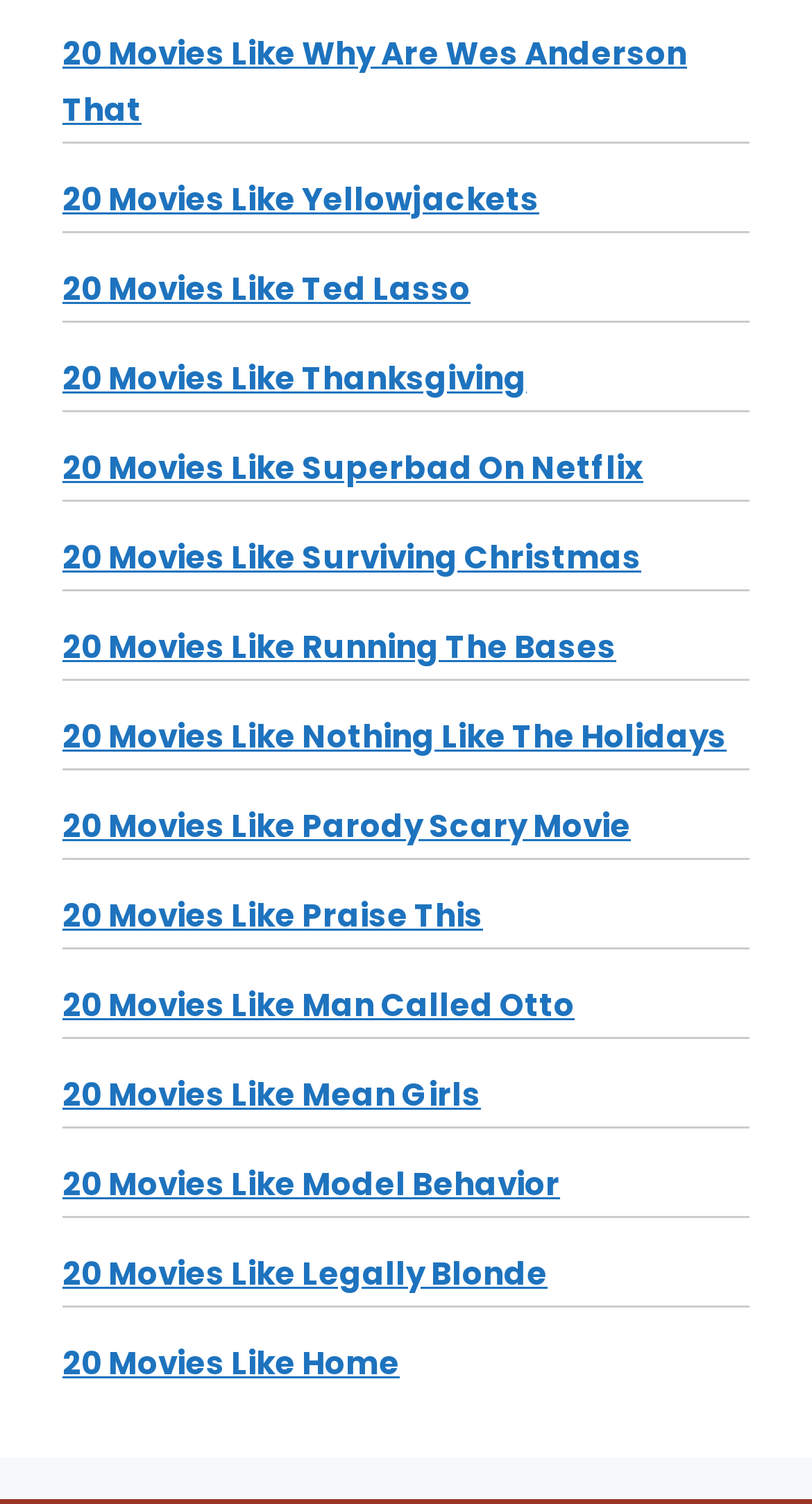Identify the bounding box coordinates of the clickable section necessary to follow the following instruction: "browse movies similar to Thanksgiving". The coordinates should be presented as four float numbers from 0 to 1, i.e., [left, top, right, bottom].

[0.077, 0.236, 0.649, 0.265]